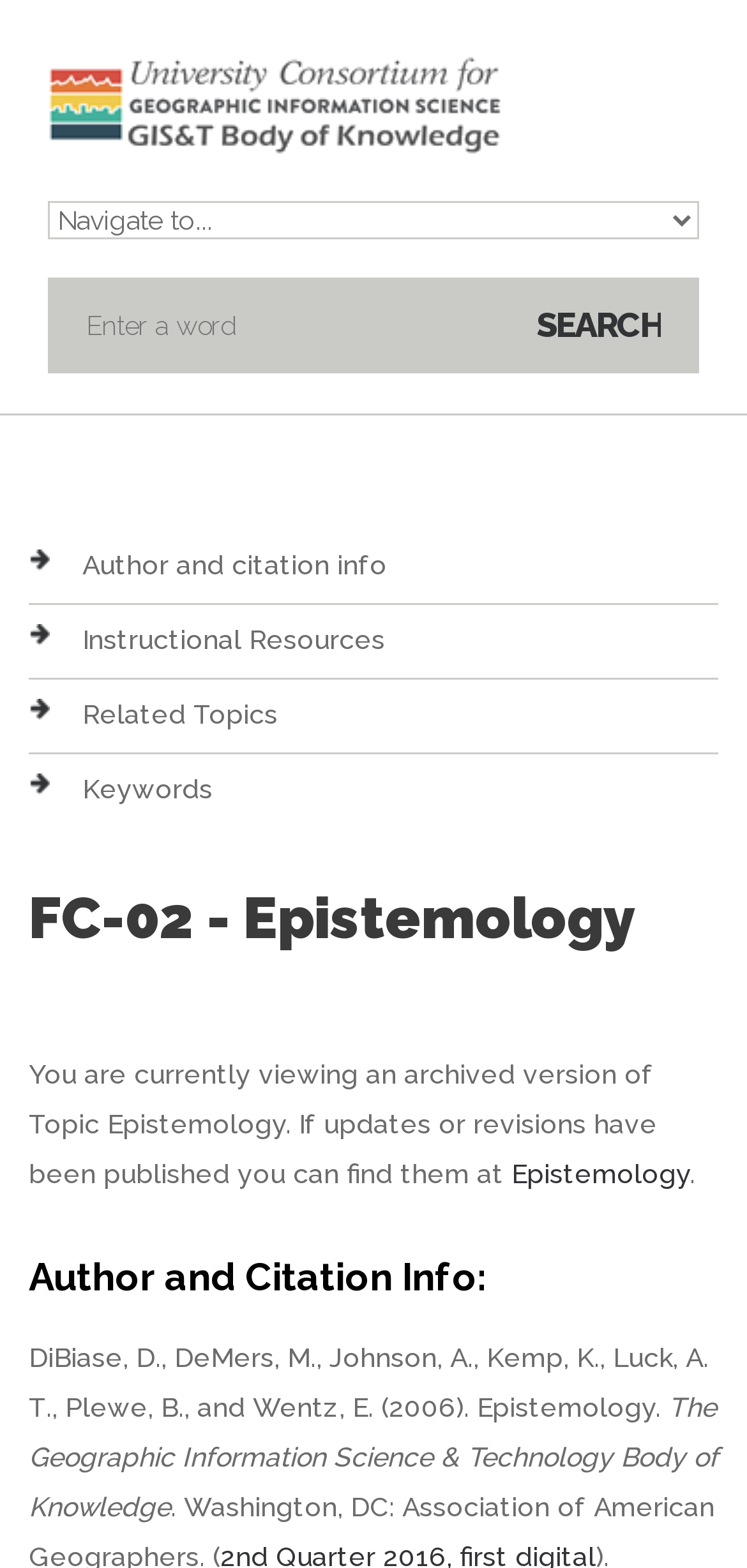Calculate the bounding box coordinates of the UI element given the description: "Author and citation info".

[0.11, 0.35, 0.518, 0.37]